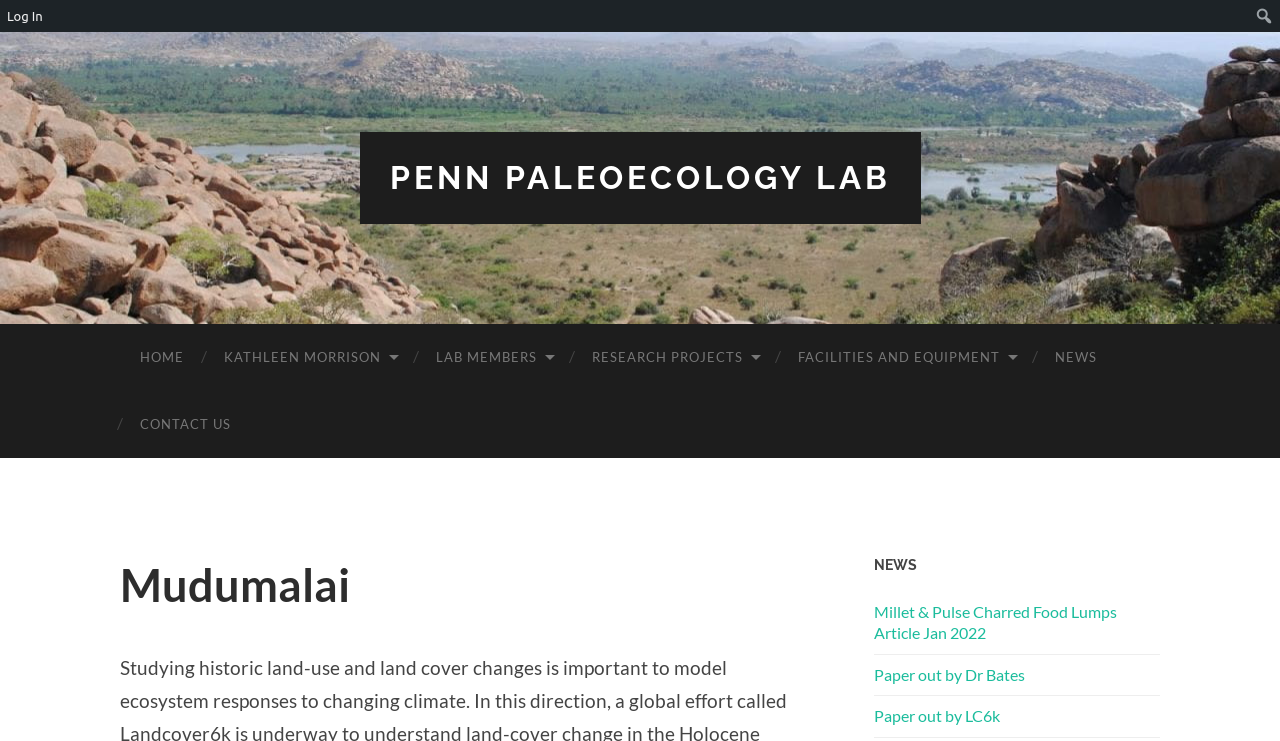Specify the bounding box coordinates (top-left x, top-left y, bottom-right x, bottom-right y) of the UI element in the screenshot that matches this description: Paper out by Dr Bates

[0.683, 0.897, 0.801, 0.922]